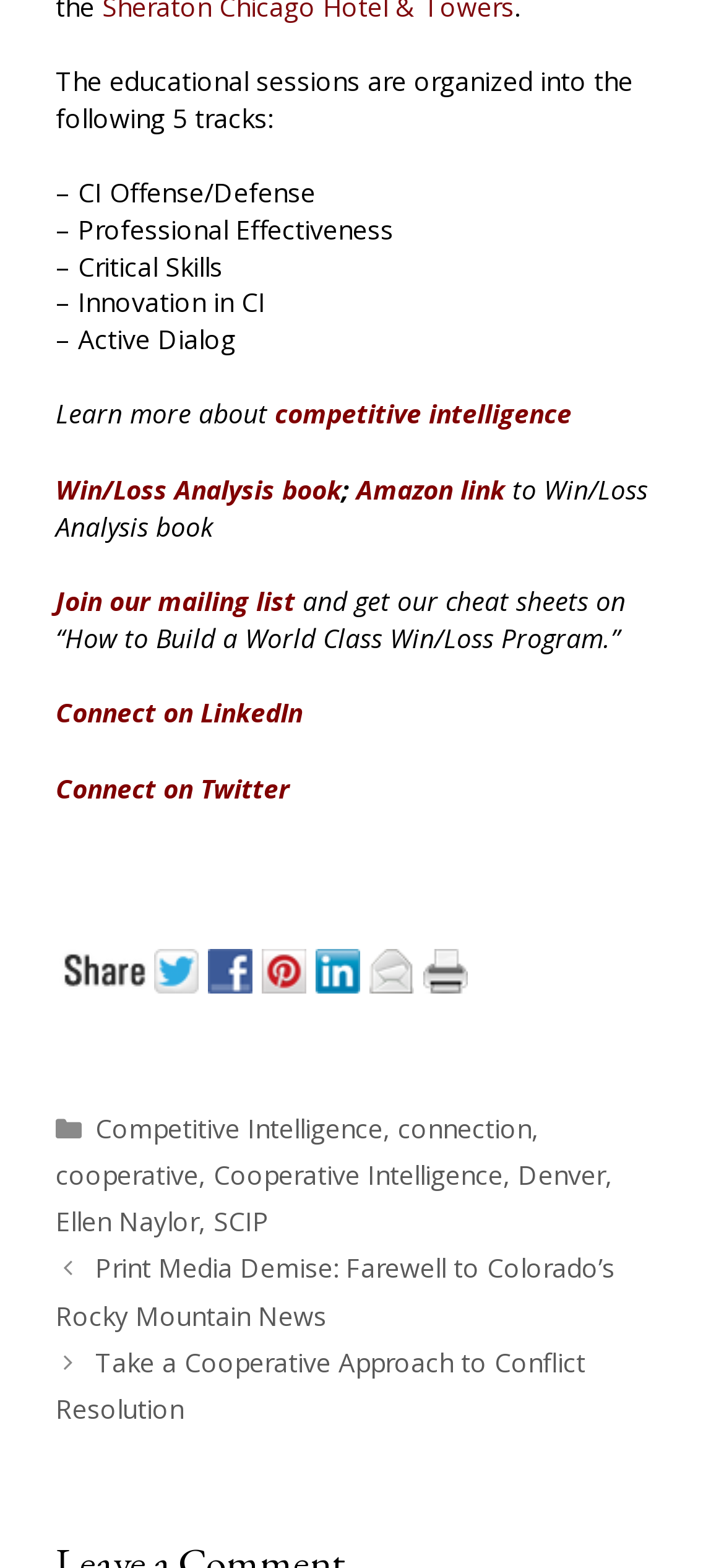Kindly provide the bounding box coordinates of the section you need to click on to fulfill the given instruction: "Learn more about competitive intelligence".

[0.379, 0.253, 0.79, 0.275]